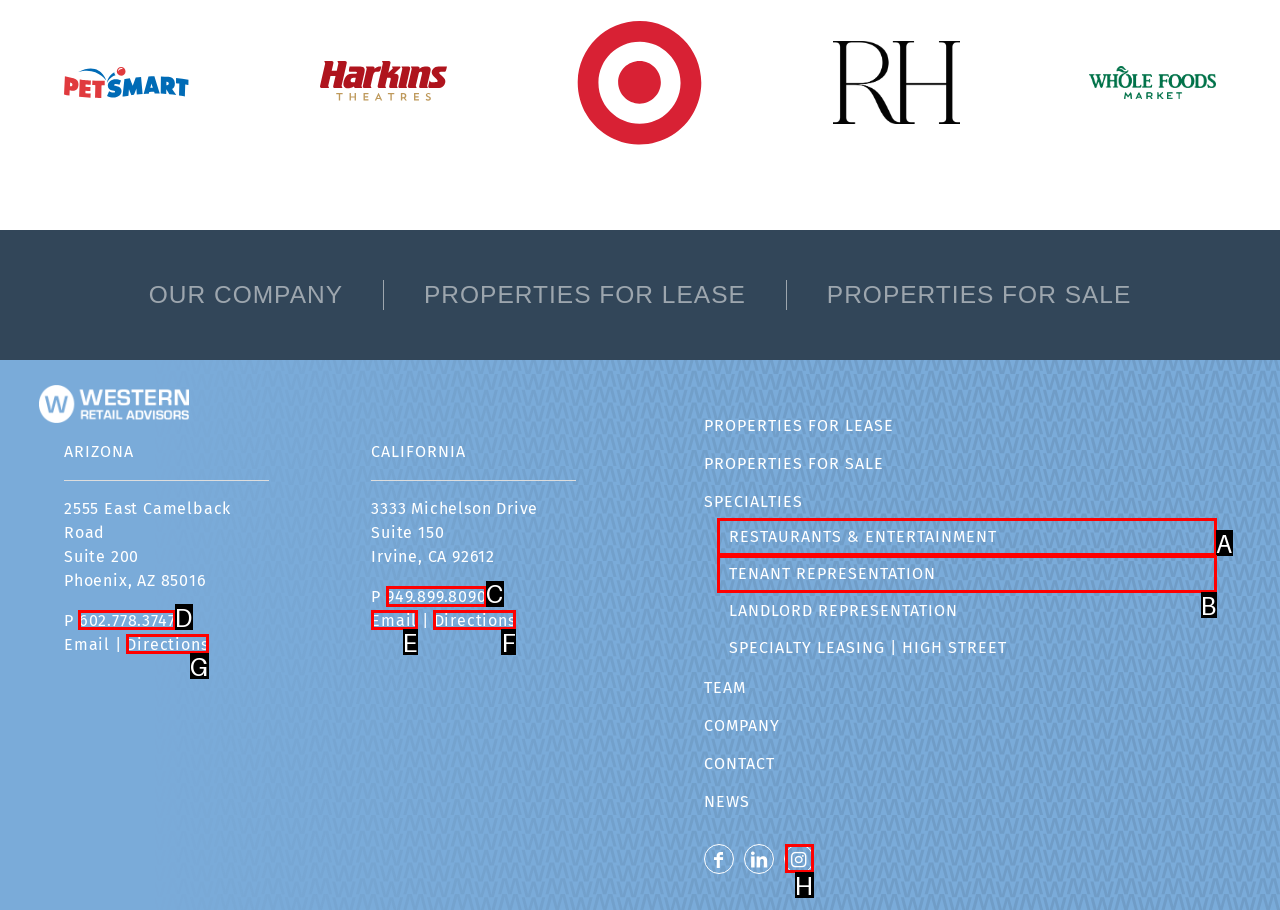Choose the HTML element you need to click to achieve the following task: Contact via phone in California
Respond with the letter of the selected option from the given choices directly.

C